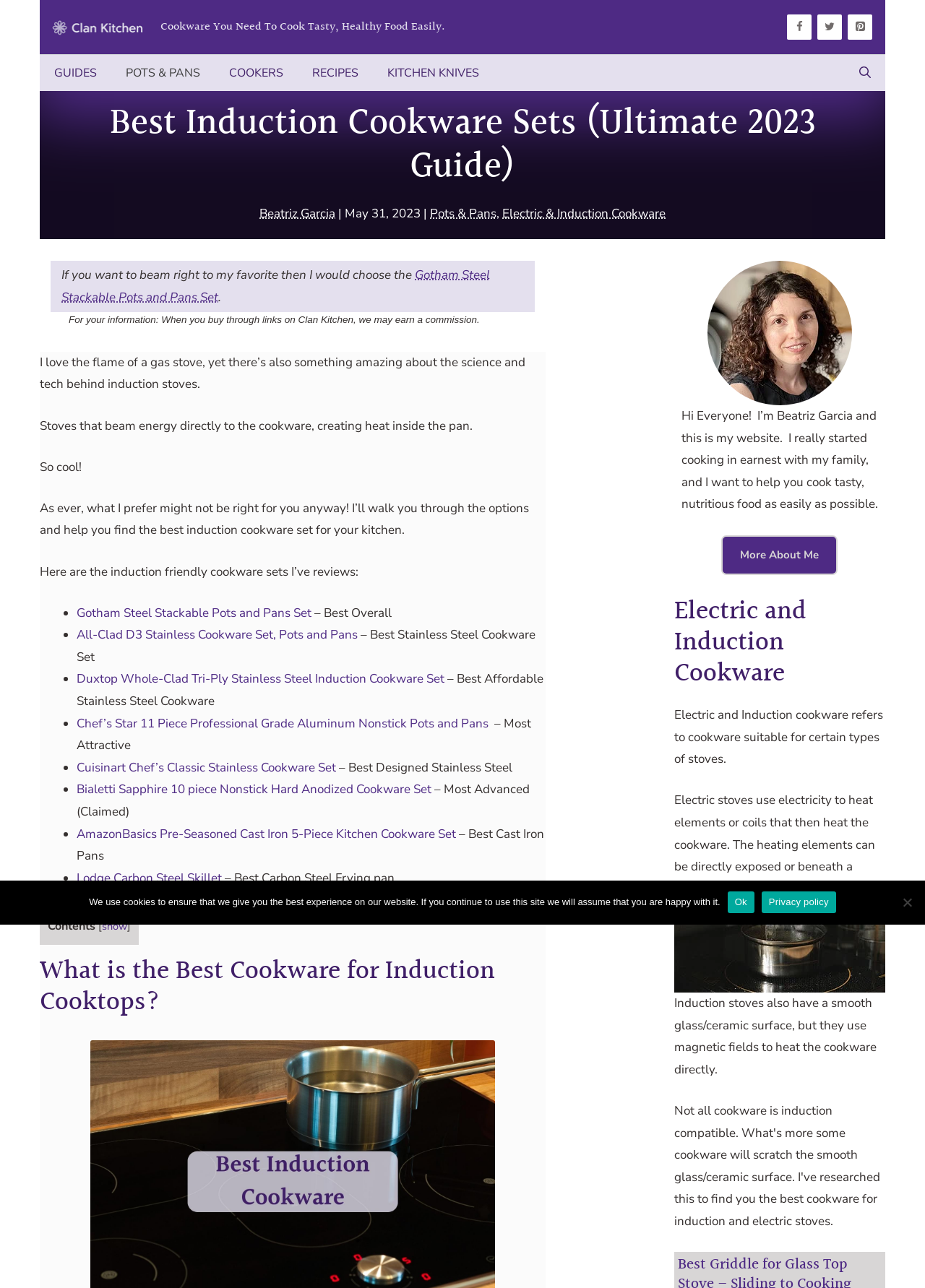Who is the author of the article?
Answer the question with a single word or phrase by looking at the picture.

Beatriz Garcia